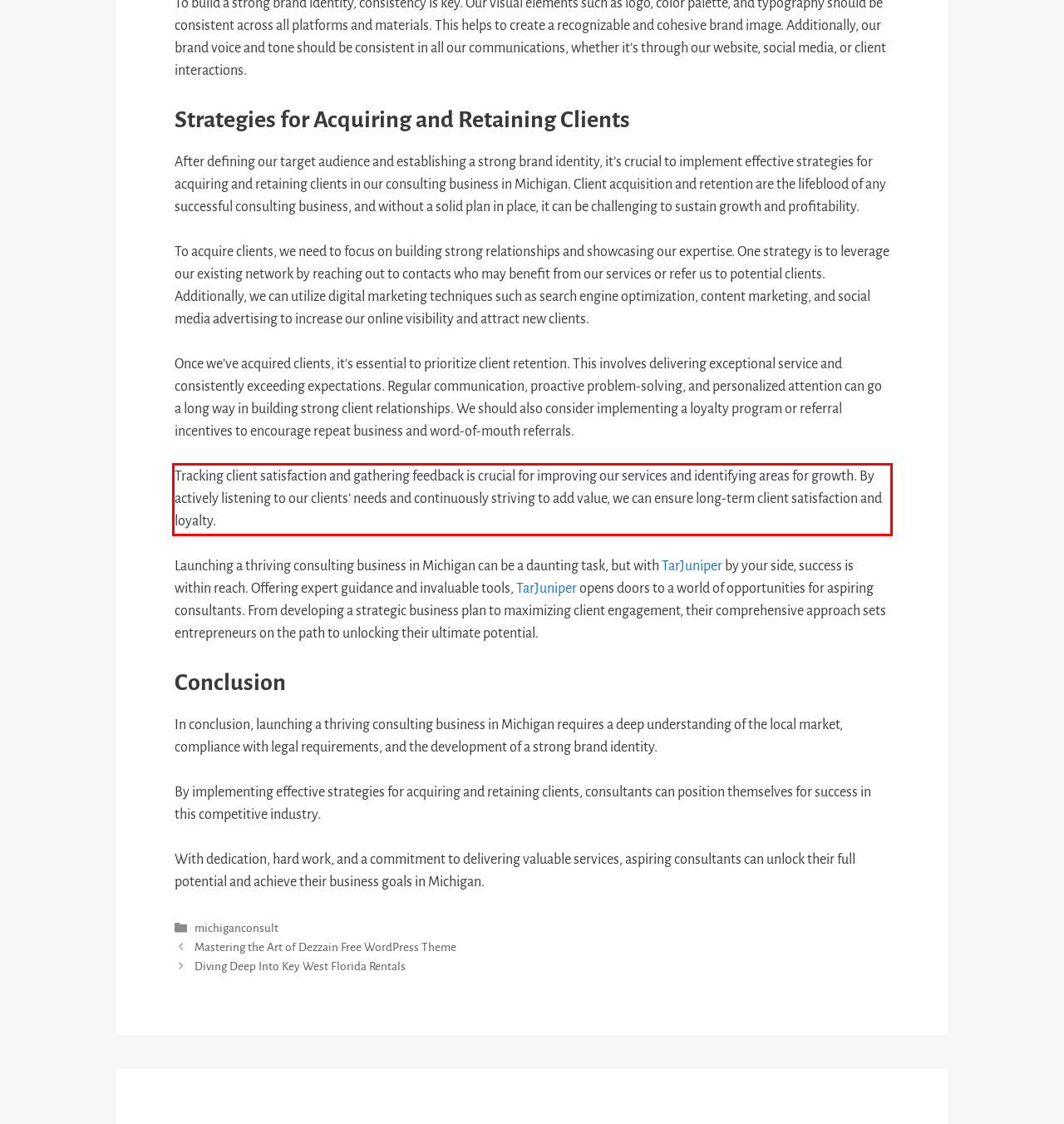From the provided screenshot, extract the text content that is enclosed within the red bounding box.

Tracking client satisfaction and gathering feedback is crucial for improving our services and identifying areas for growth. By actively listening to our clients’ needs and continuously striving to add value, we can ensure long-term client satisfaction and loyalty.